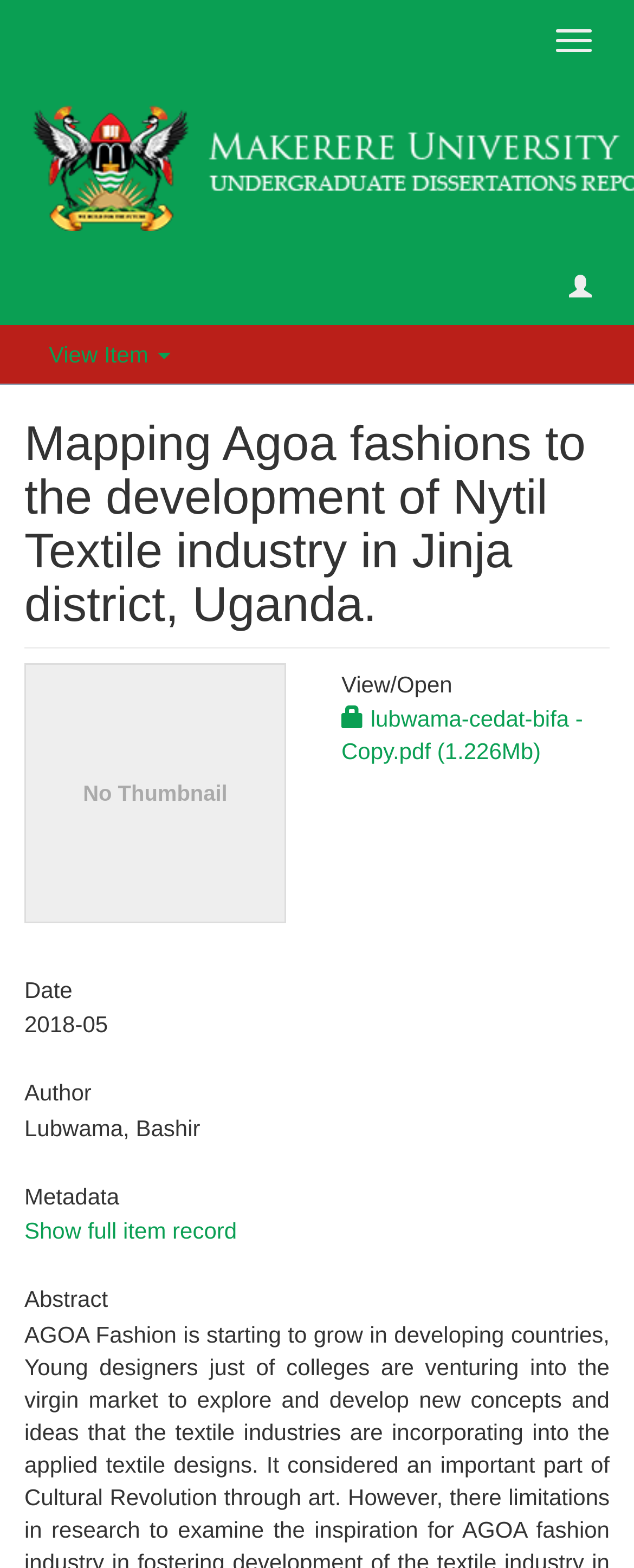Explain the features and main sections of the webpage comprehensively.

The webpage appears to be a repository or archive page for a research paper or academic work. At the top, there are three buttons: "Toggle navigation" on the top right, an empty button on the top right, and "View Item" on the top left. 

Below the buttons, the title "Mapping Agoa fashions to the development of Nytil Textile industry in Jinja district, Uganda" is displayed prominently. 

To the right of the title, there is an image with a caption "No Thumbnail [100%x160]". 

Below the title and image, there are several sections of information. The first section has a heading "View/ Open" and contains a link to a PDF file named "lubwama-cedat-bifa - Copy.pdf" with a file size of 1.226Mb. 

The next section has a heading "Date" and displays the text "2018-05". 

Below that, there is a section with a heading "Author" and displays the text "Lubwama, Bashir". 

The following section has a heading "Metadata" and contains a link to "Show full item record". 

Finally, there is a section with a heading "Abstract", but it does not contain any text.